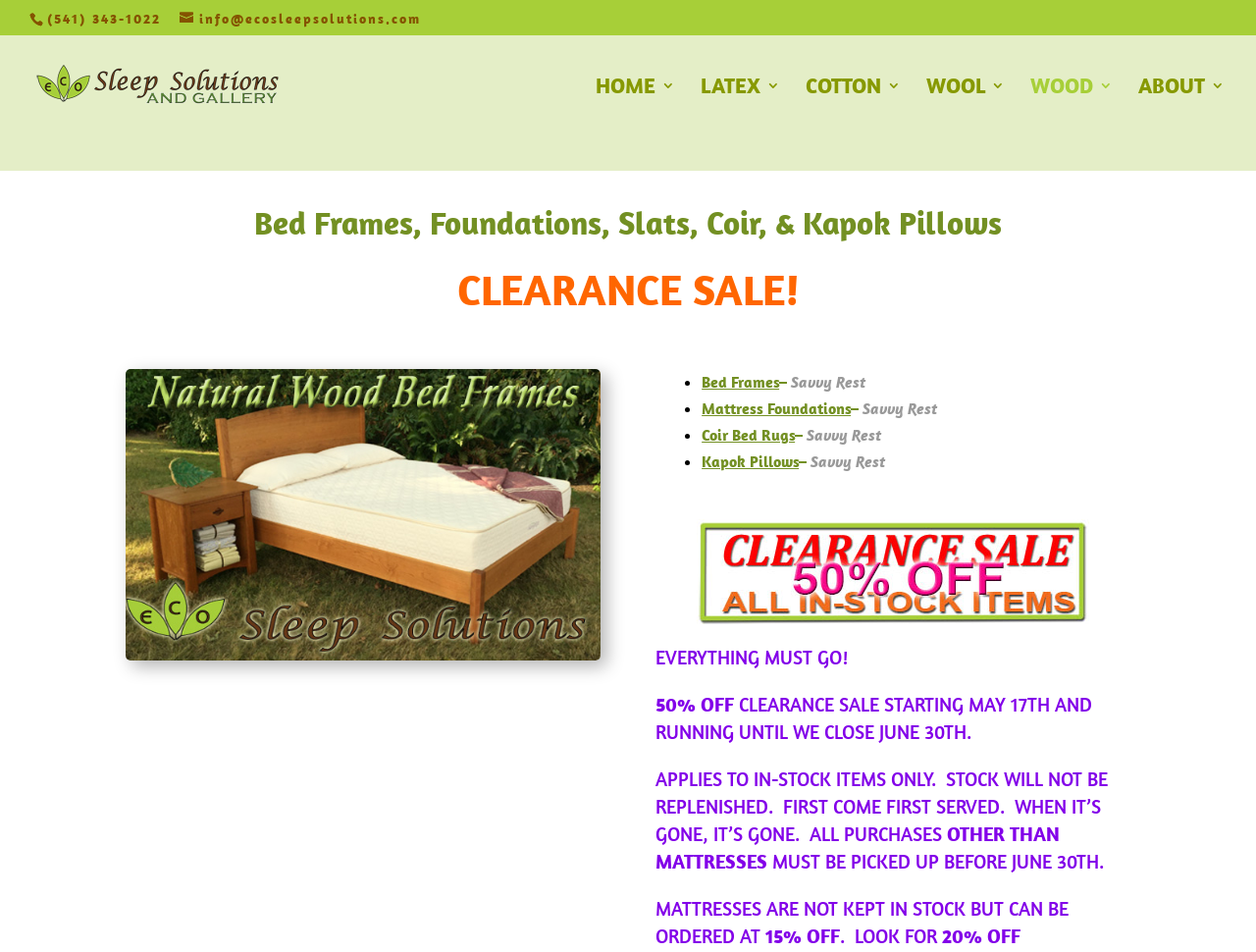Look at the image and write a detailed answer to the question: 
What type of products are featured in the clearance sale?

The clearance sale is mentioned in a series of StaticText elements with bounding box coordinates [0.522, 0.677, 0.675, 0.703], [0.522, 0.726, 0.584, 0.752], and [0.522, 0.805, 0.882, 0.888]. The sale applies to in-stock items only, as stated in the text.